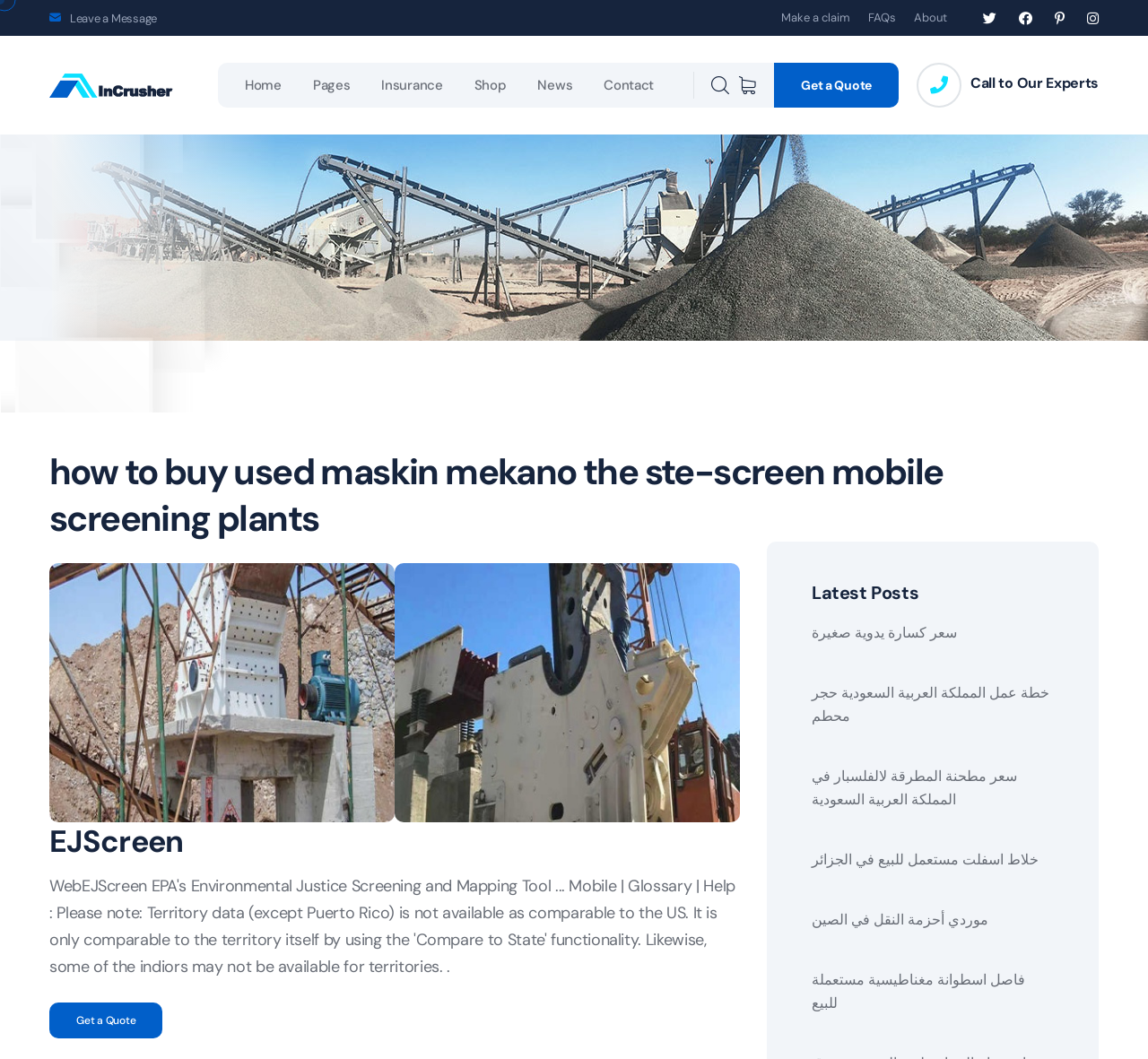Provide an in-depth caption for the elements present on the webpage.

This webpage appears to be a template for an insurance company, with a focus on mobile screening plants. At the top, there is a navigation menu with links to various pages, including "Home", "Pages", "Insurance", "Shop", "News", and "Contact". 

To the right of the navigation menu, there are several social media links, represented by icons. Below the navigation menu, there is a large heading that reads "how to buy used maskin mekano the ste-screen mobile screening plants". 

On the left side of the page, there are two large images, both labeled "EJScreen", which appear to be related to mobile screening plants. Above the images, there is a heading that also reads "EJScreen". Below the images, there is a link to "Get a Quote". 

On the right side of the page, there is a section labeled "Latest Posts", which contains five links to news articles or blog posts, with titles in Arabic. These links are stacked vertically, with the most recent post at the top. 

At the very bottom of the page, there are several links, including "Call to Our Experts", "Leave a Message", "Make a claim", "FAQs", and "About". There is also a link to "Get a Quote" again.